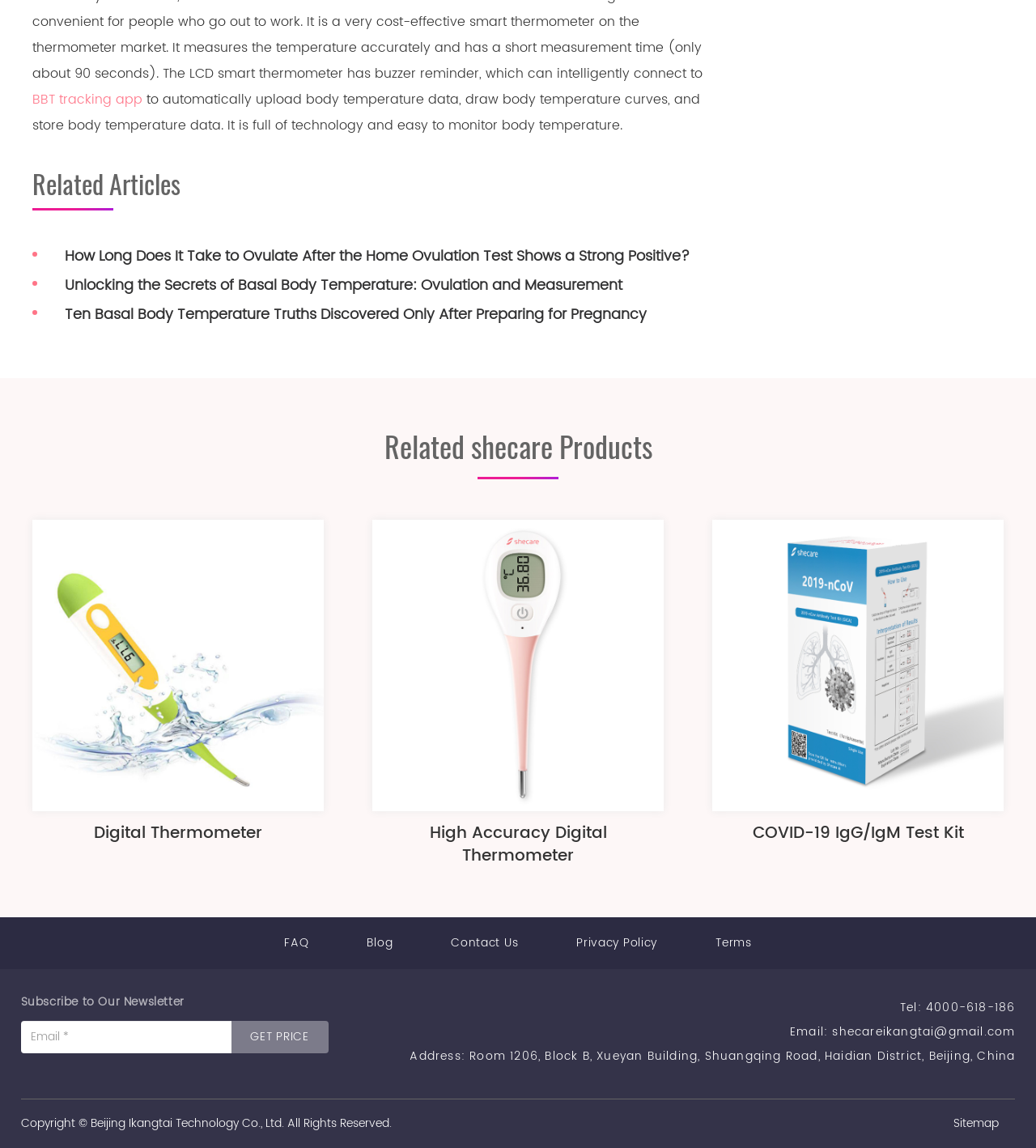Please predict the bounding box coordinates of the element's region where a click is necessary to complete the following instruction: "read the article about How Long Does It Take to Ovulate After the Home Ovulation Test Shows a Strong Positive?". The coordinates should be represented by four float numbers between 0 and 1, i.e., [left, top, right, bottom].

[0.062, 0.213, 0.666, 0.234]